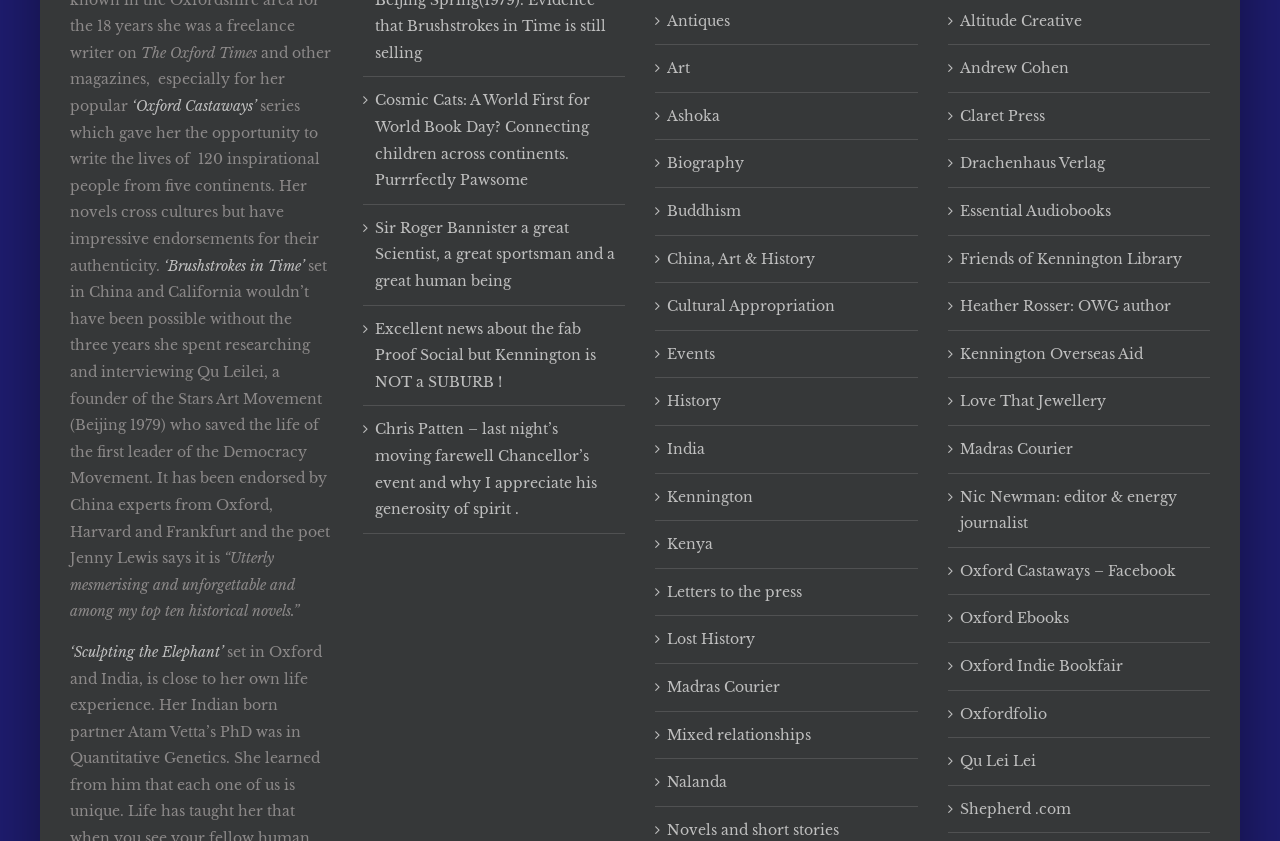How many book titles are mentioned?
Answer the question with a detailed and thorough explanation.

The webpage mentions four book titles: 'Oxford Castaways', 'Brushstrokes in Time', 'Sculpting the Elephant', and 'Cosmic Cats: A World First for World Book Day?'. These titles are mentioned as links on the webpage.